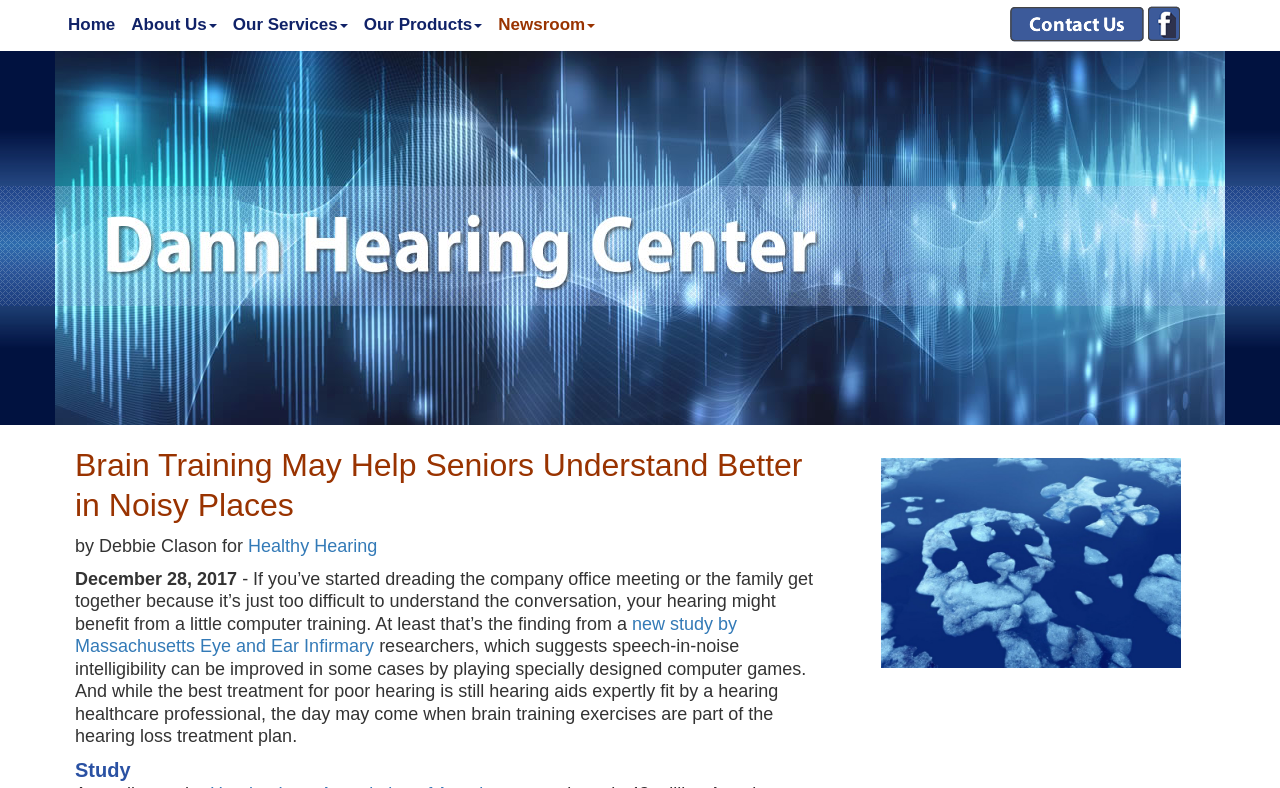Provide the bounding box coordinates of the area you need to click to execute the following instruction: "Visit the Healthy Hearing website".

[0.194, 0.68, 0.295, 0.706]